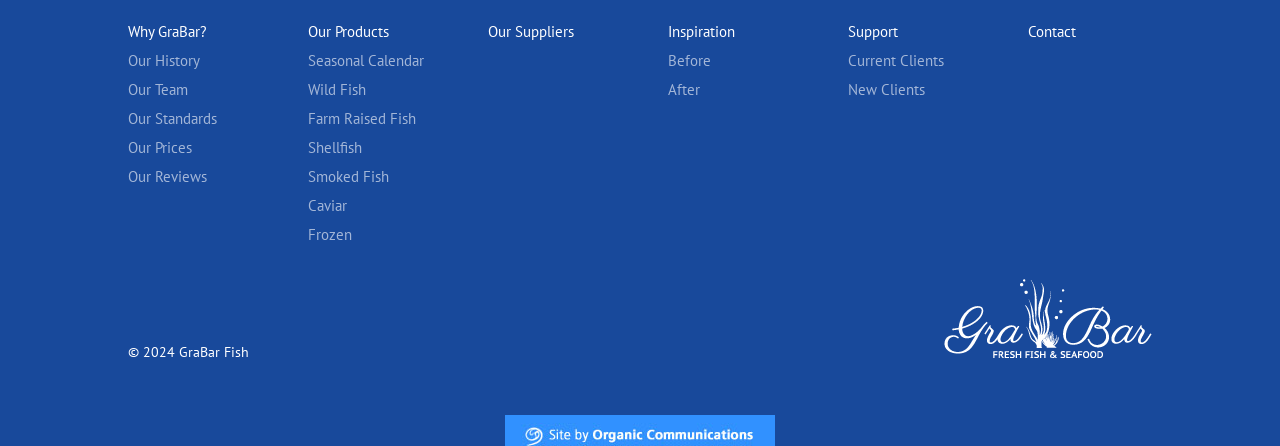Can you find the bounding box coordinates for the element to click on to achieve the instruction: "Learn about GraBar's history"?

[0.1, 0.114, 0.156, 0.156]